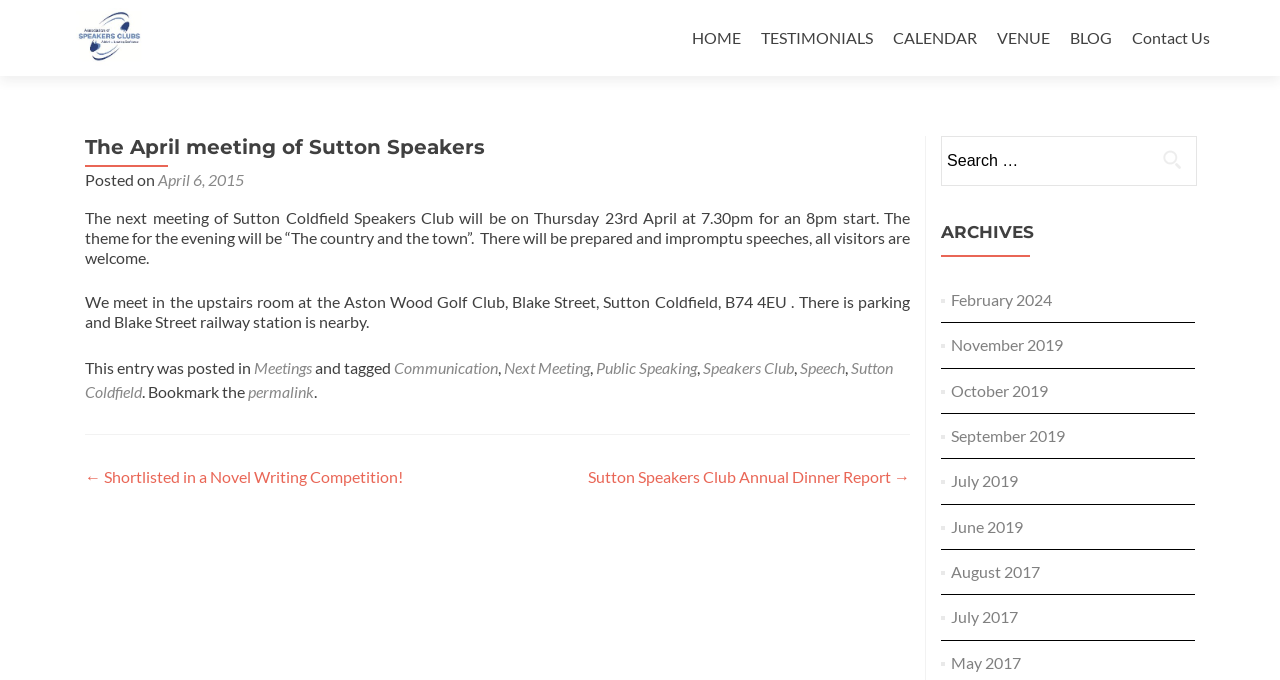What is the theme of the April meeting?
Please look at the screenshot and answer in one word or a short phrase.

The country and the town